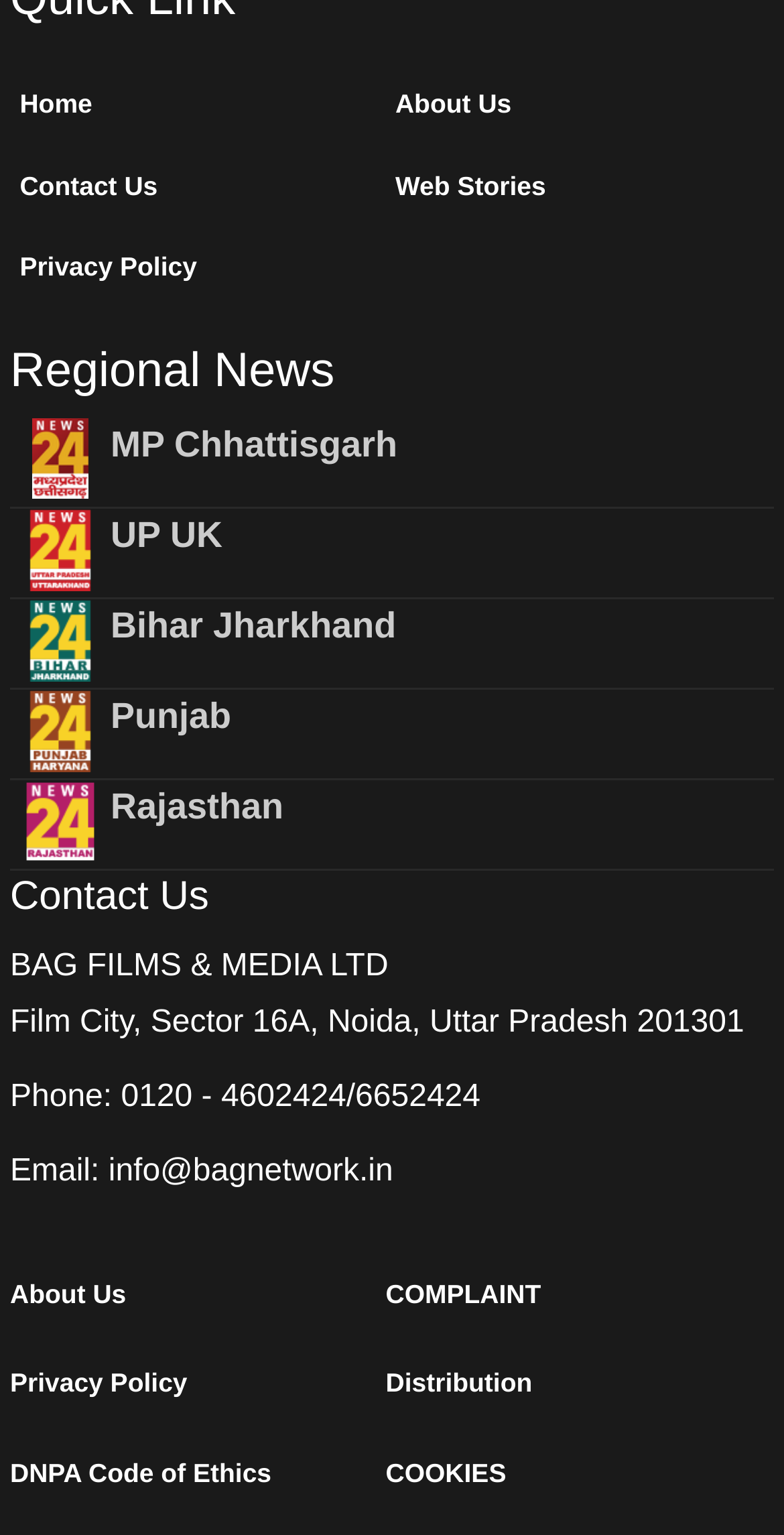Locate the bounding box coordinates of the segment that needs to be clicked to meet this instruction: "Expand topic details".

None